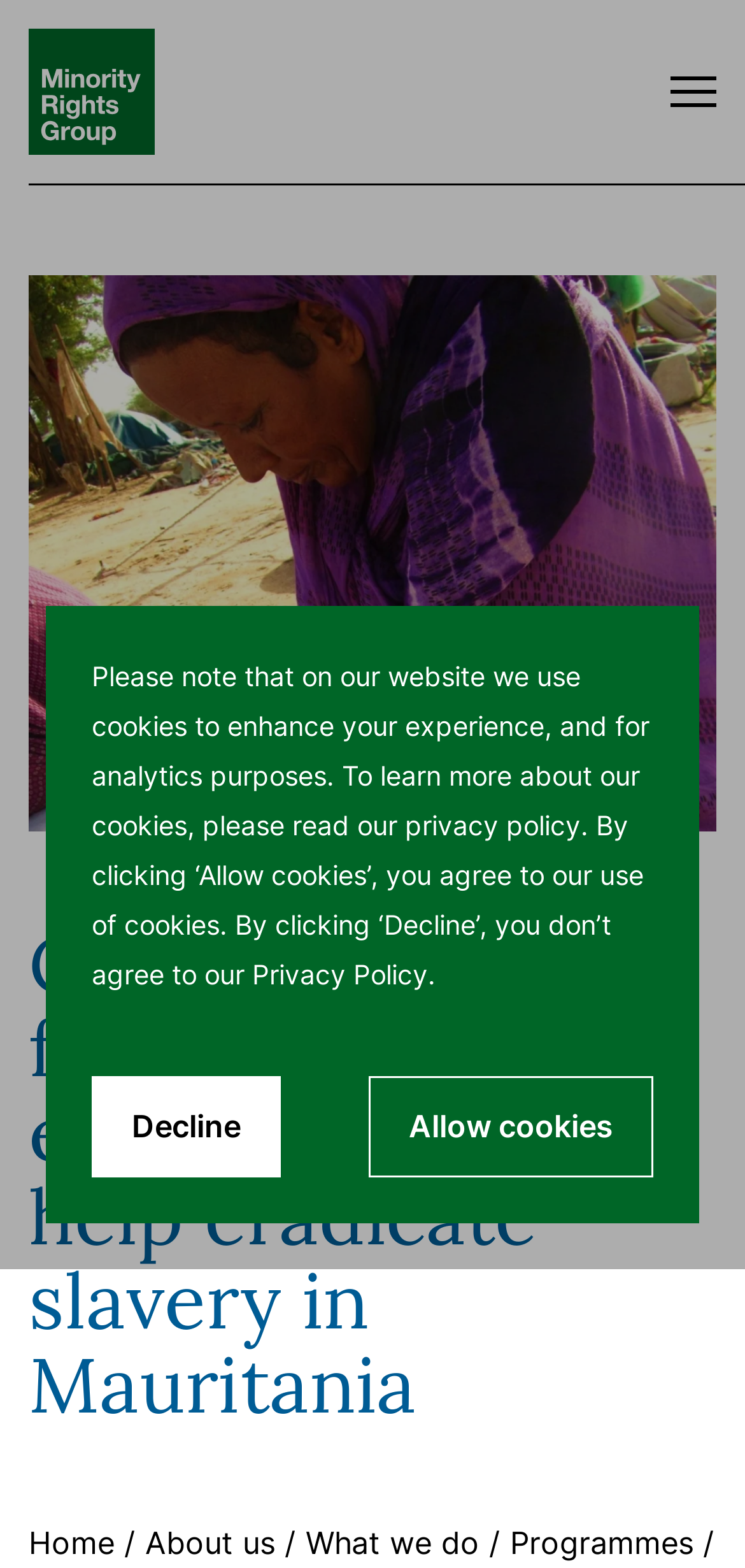Can you specify the bounding box coordinates for the region that should be clicked to fulfill this instruction: "Visit the 'Home' page".

[0.038, 0.972, 0.154, 0.996]